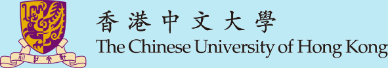Where is the logo often used?
Kindly offer a comprehensive and detailed response to the question.

The question asks about the places where the logo is often used. According to the caption, this logo is often used in official documents, promotional materials, and on the university's website, signifying CUHK's standing in higher education and its pursuit of knowledge across various disciplines. Therefore, the answer is official documents, promotional materials, and website.